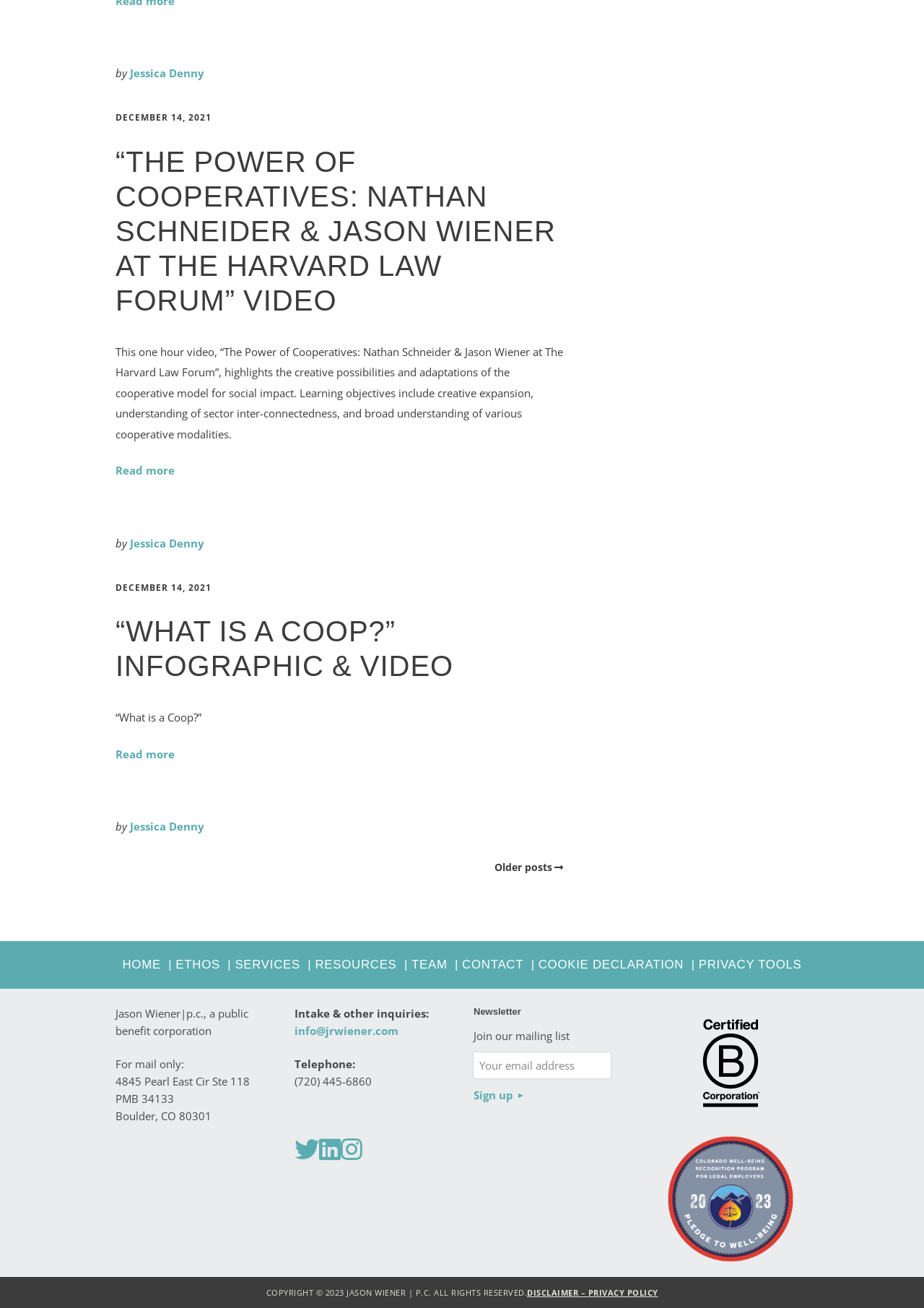Based on the element description: "Twitter", identify the bounding box coordinates for this UI element. The coordinates must be four float numbers between 0 and 1, listed as [left, top, right, bottom].

[0.319, 0.863, 0.345, 0.893]